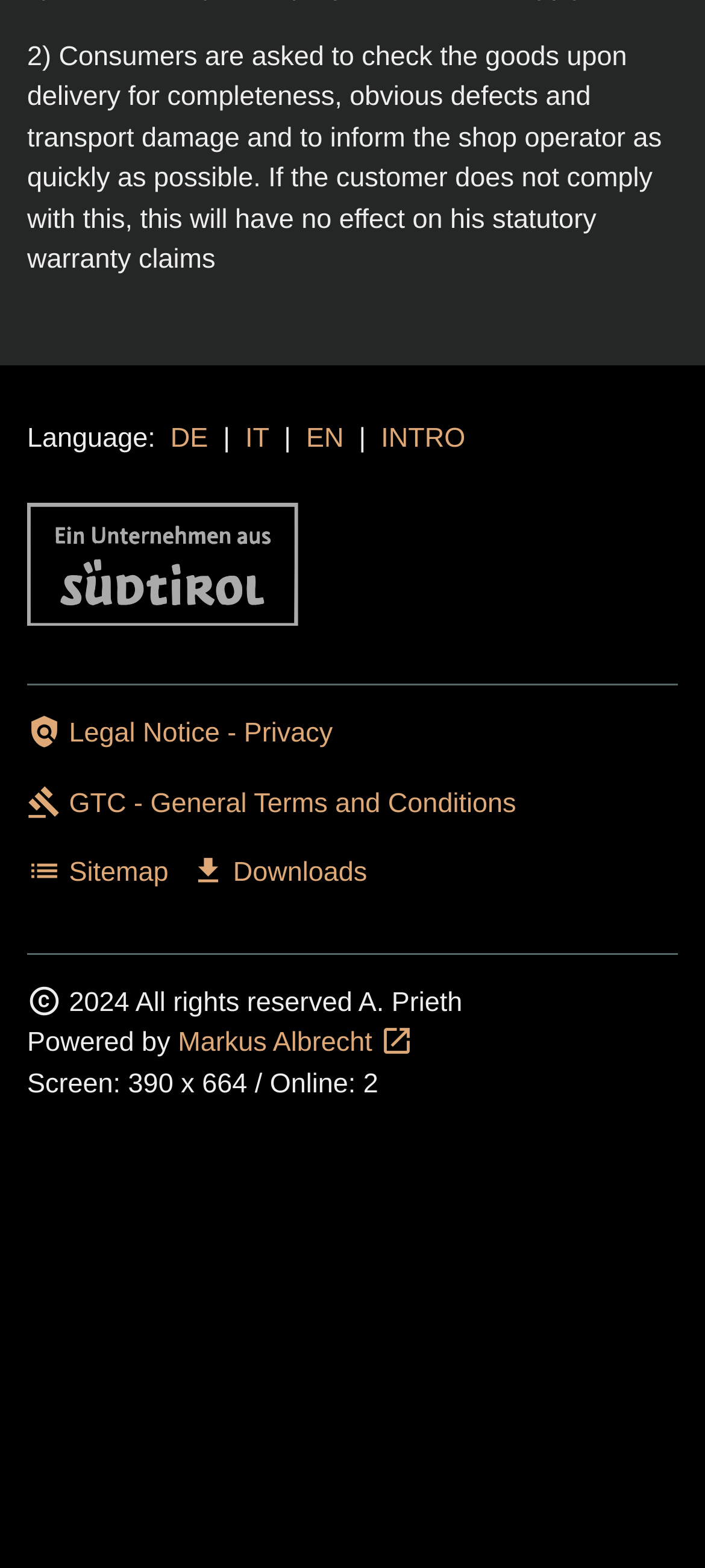Locate the bounding box coordinates of the element that should be clicked to fulfill the instruction: "Access downloads".

[0.271, 0.547, 0.521, 0.567]